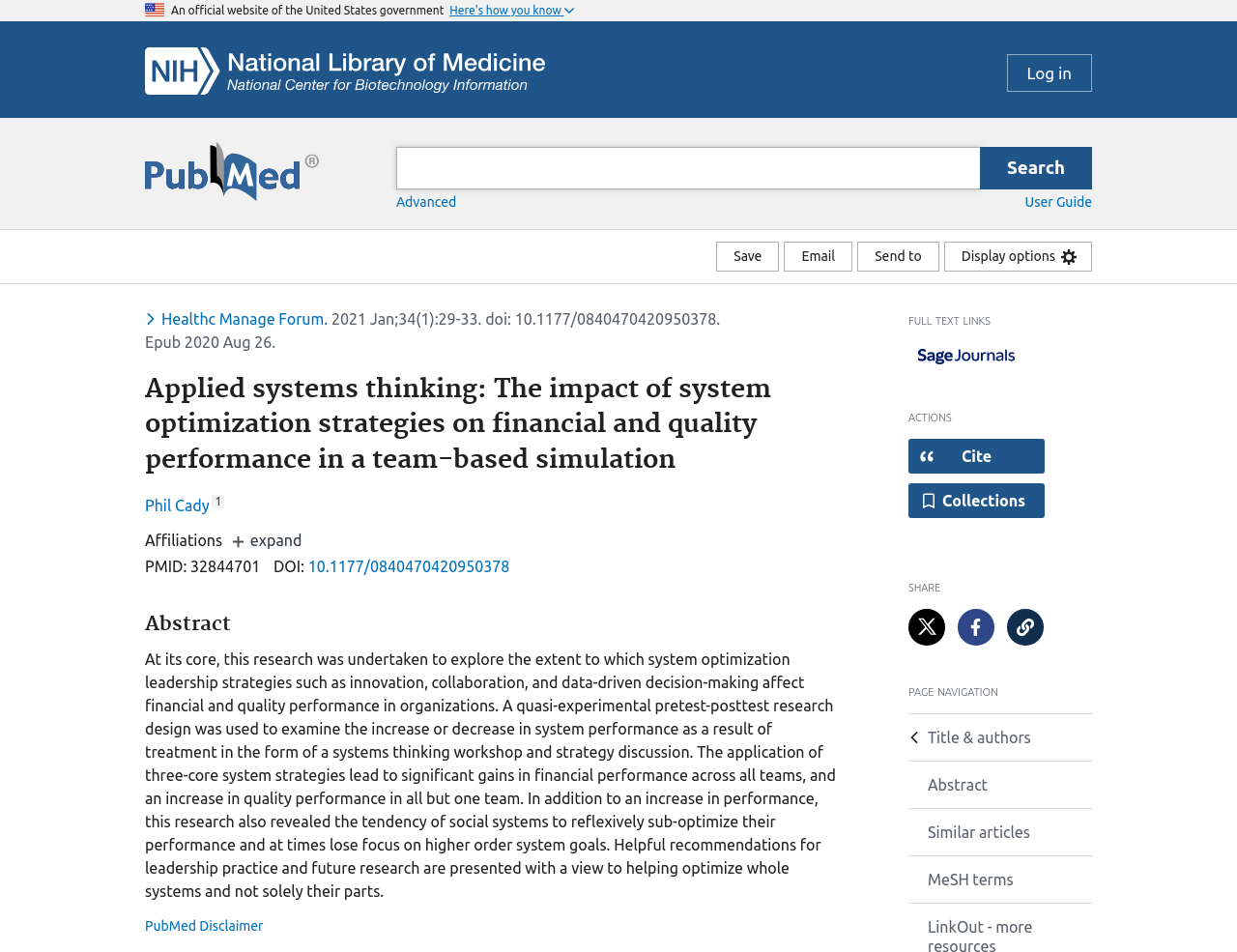What is the logo of the website?
Can you provide a detailed and comprehensive answer to the question?

I found this answer by looking at the top-left corner of the webpage, where I saw the NCBI Logo image.